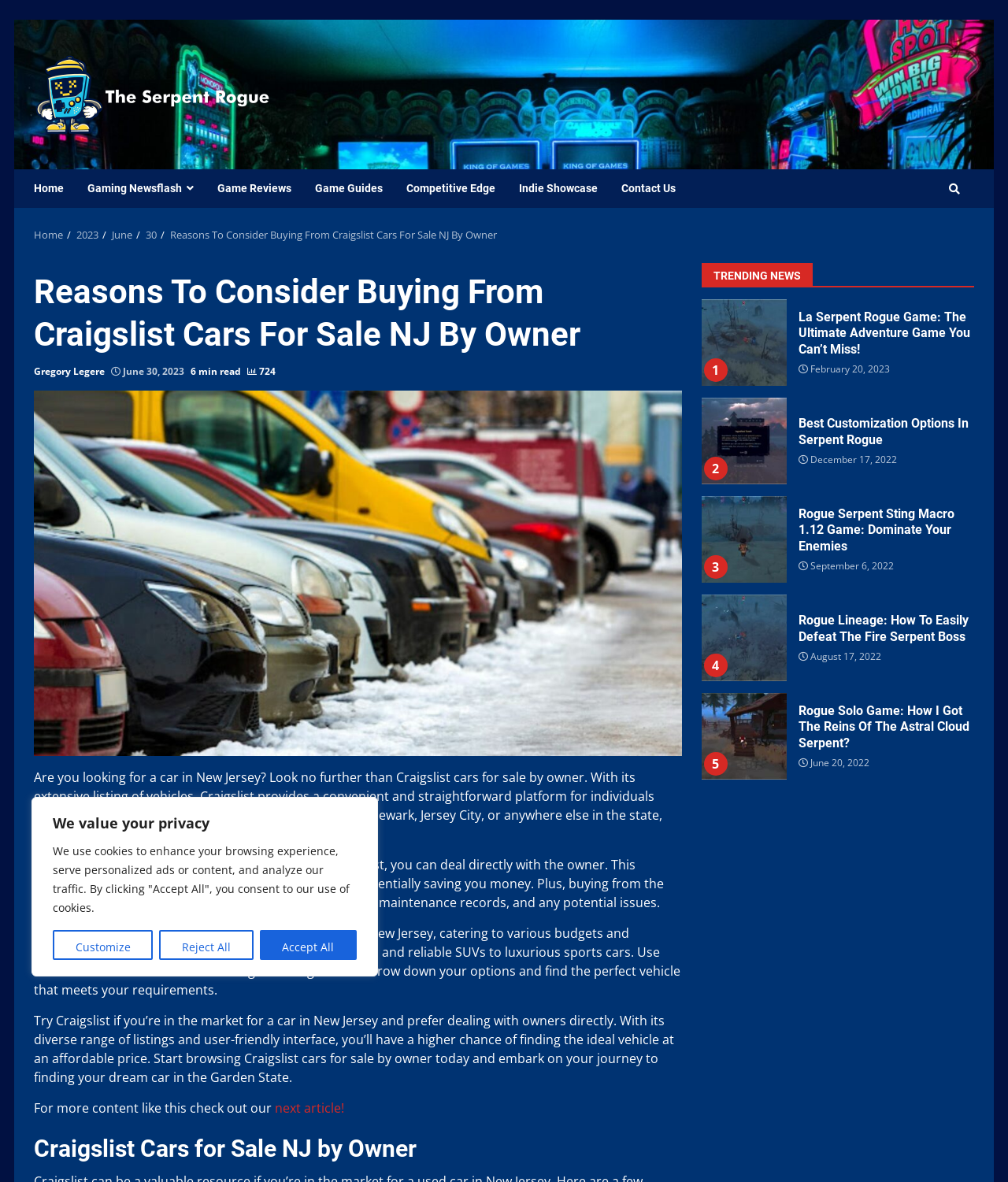Reply to the question with a single word or phrase:
What is the advantage of buying from the owner?

Potential savings